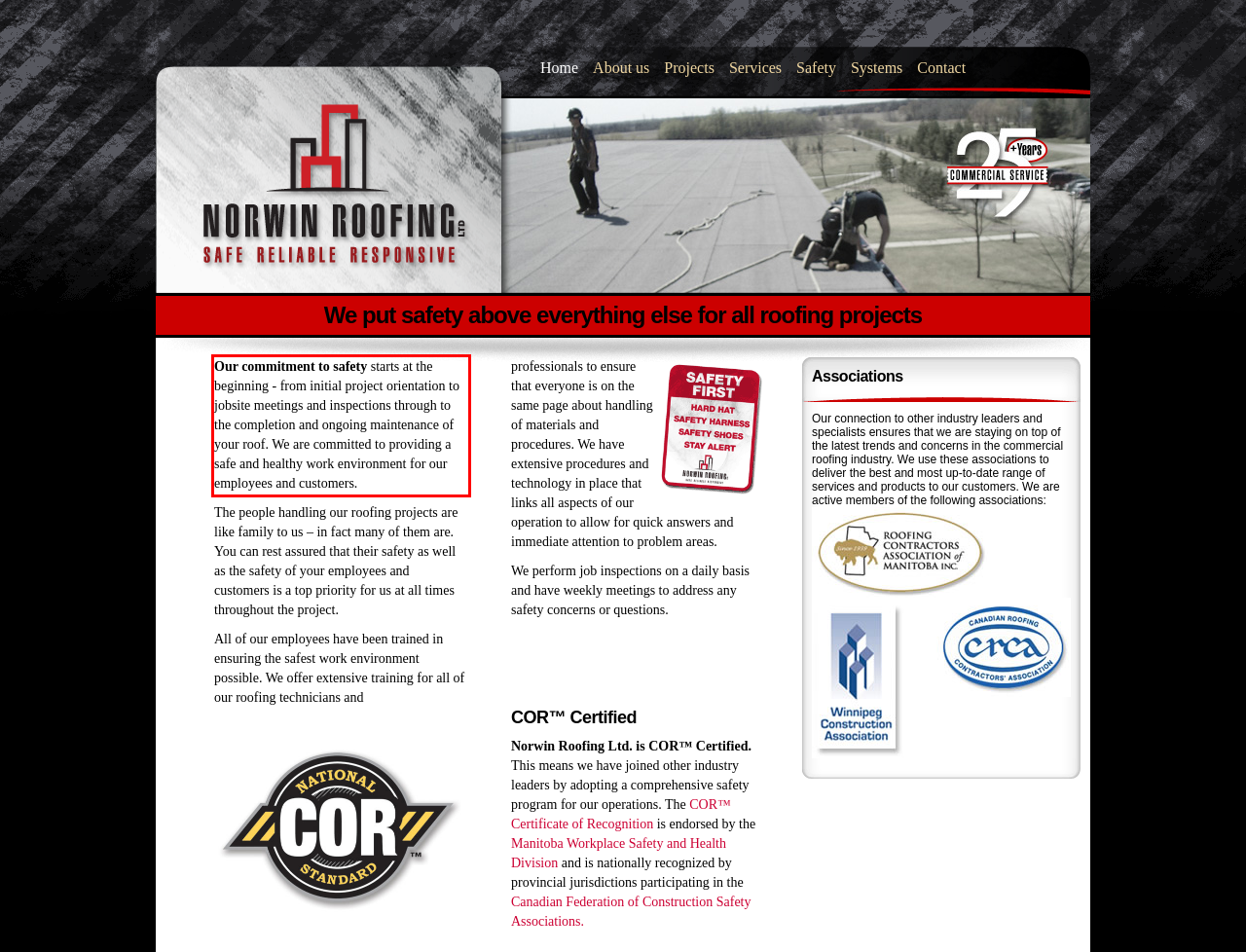Review the webpage screenshot provided, and perform OCR to extract the text from the red bounding box.

Our commitment to safety starts at the beginning - from initial project orientation to jobsite meetings and inspections through to the completion and ongoing maintenance of your roof. We are committed to providing a safe and healthy work environment for our employees and customers.